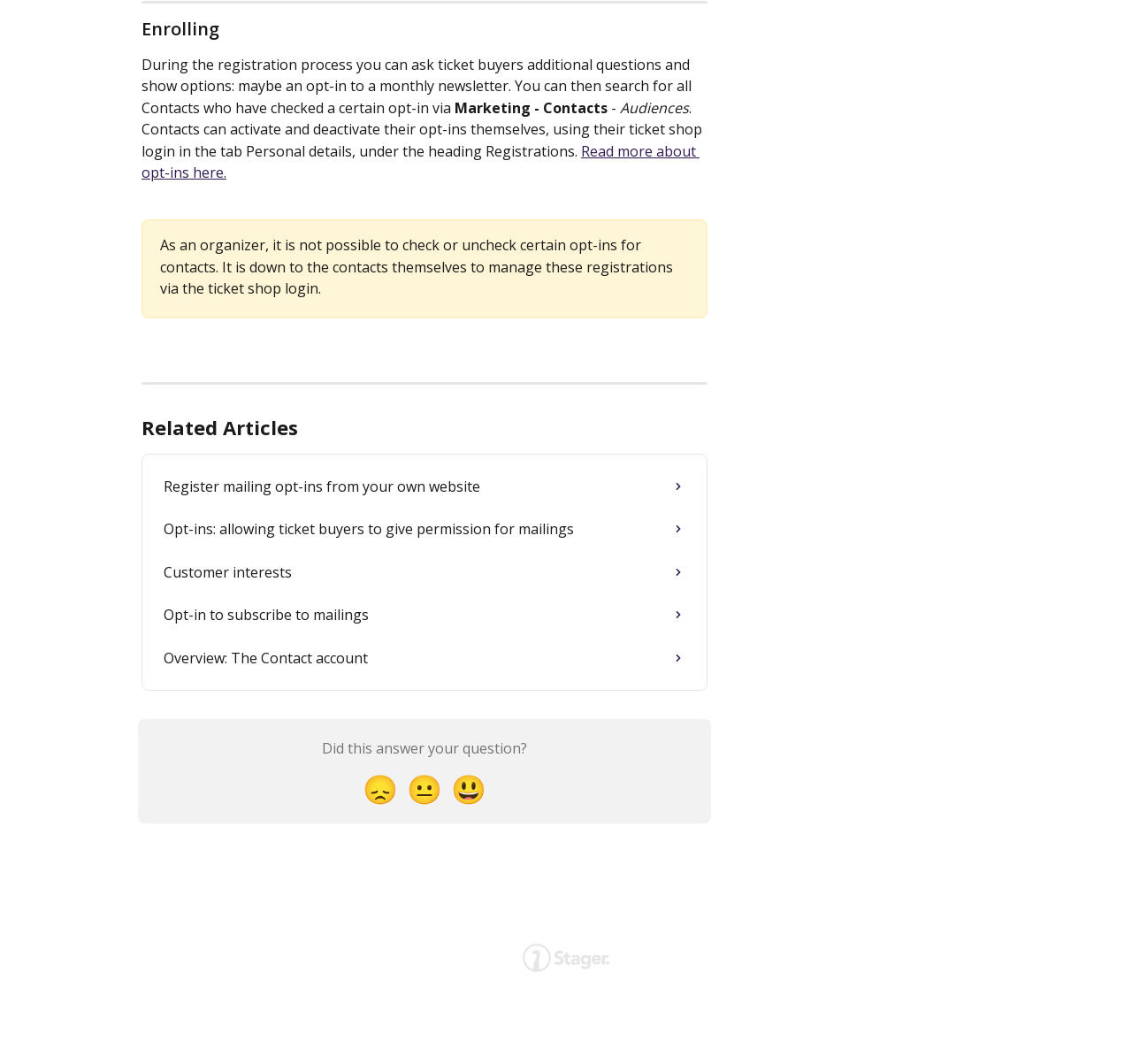Where can contacts manage their opt-ins?
Based on the screenshot, provide a one-word or short-phrase response.

In the ticket shop login